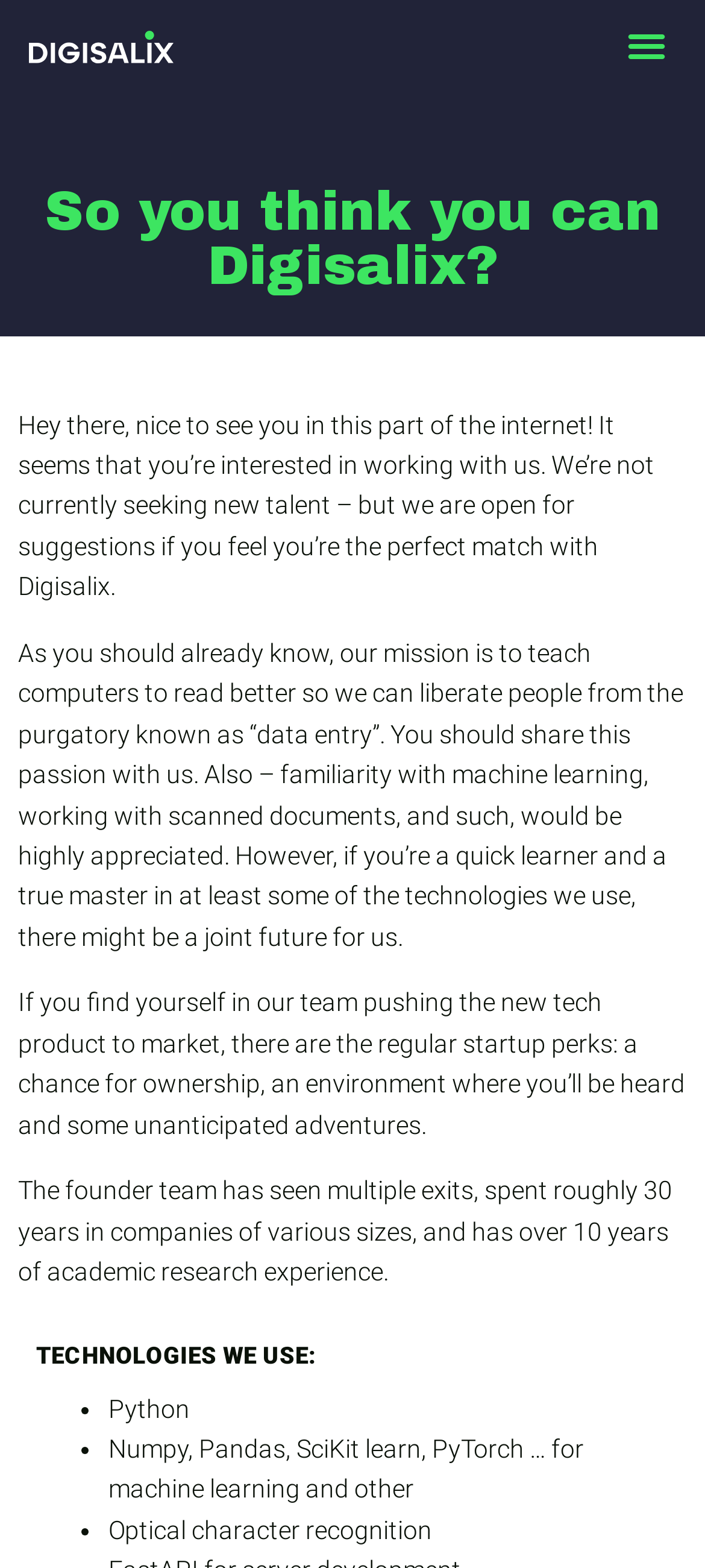Answer in one word or a short phrase: 
What is the background of the founder team?

Multiple exits, academic research